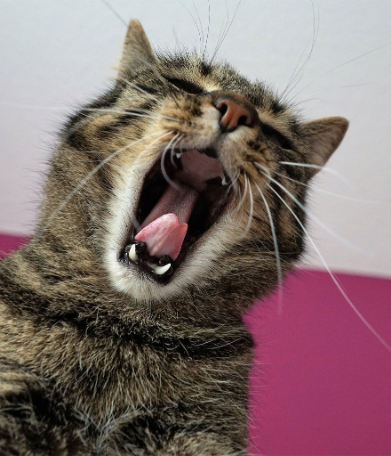What is the dominant color of the background?
Please elaborate on the answer to the question with detailed information.

The caption describes the background as 'a vibrant pink', which suggests that pink is the primary color of the background.